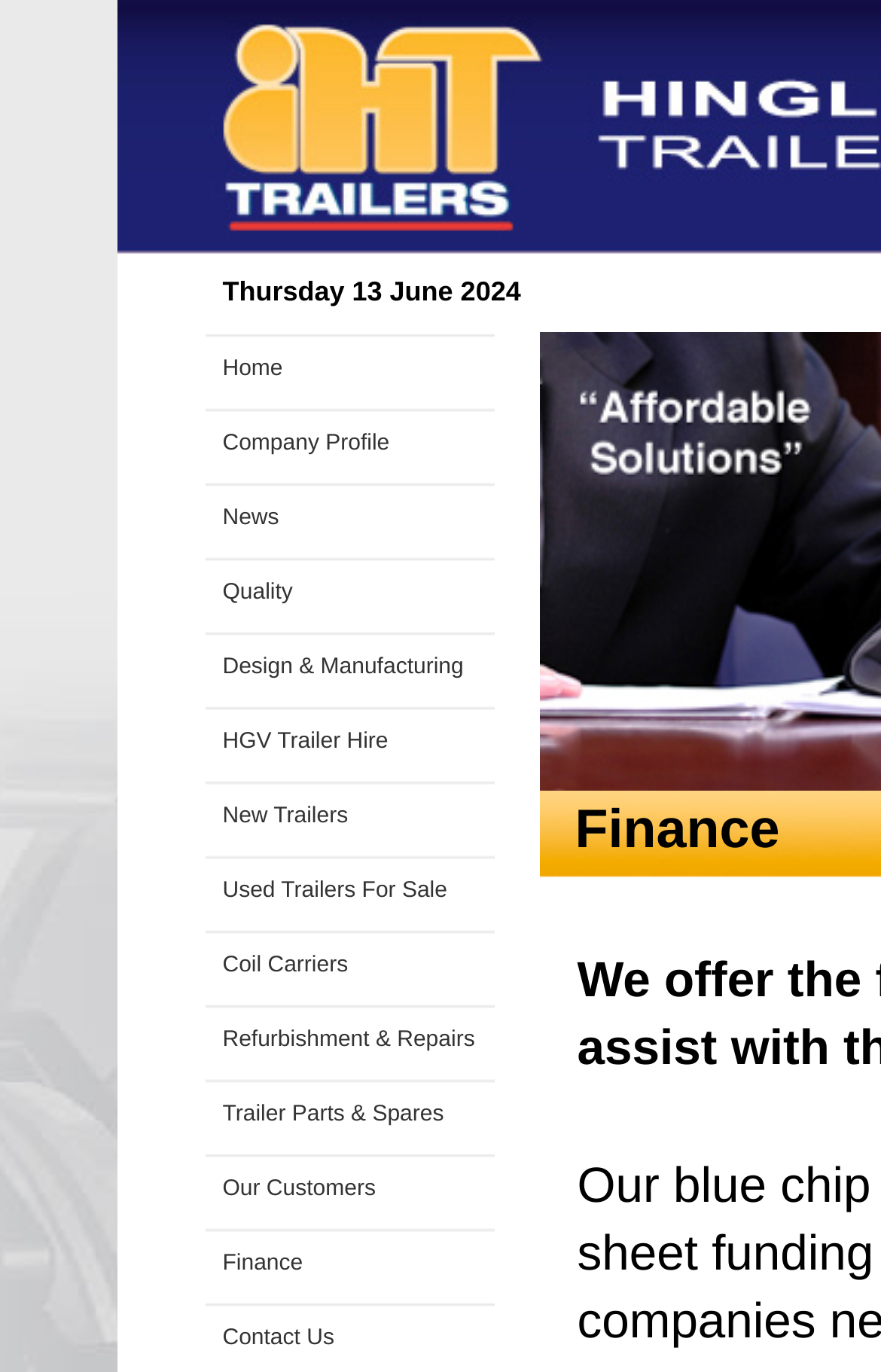Specify the bounding box coordinates of the area that needs to be clicked to achieve the following instruction: "learn about company profile".

[0.232, 0.296, 0.56, 0.351]